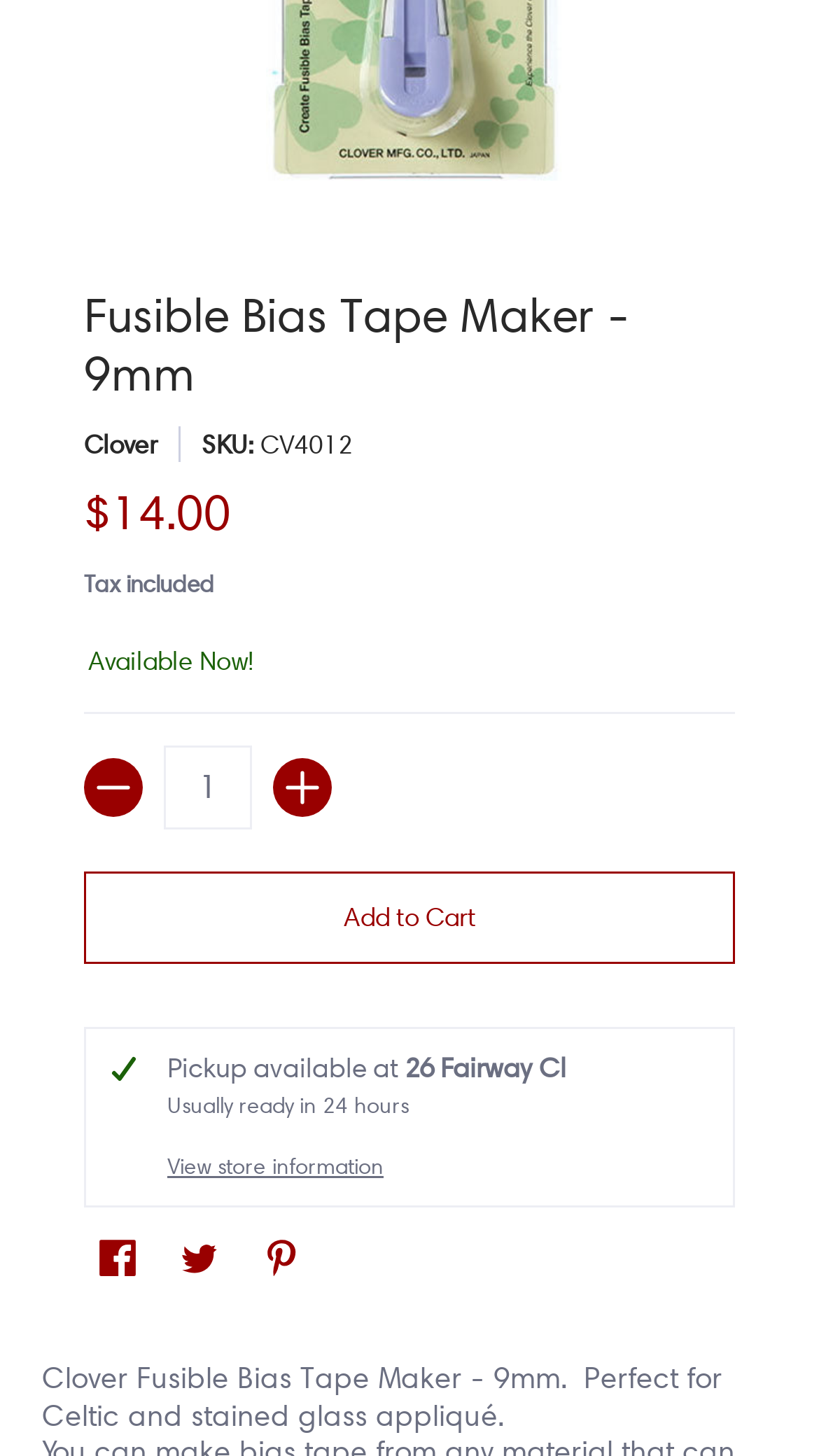How many social media buttons are there on the page?
Please give a detailed and elaborate explanation in response to the question.

There are three social media buttons on the page, which are Facebook, Twitter, and Pinterest, located at the bottom of the page.